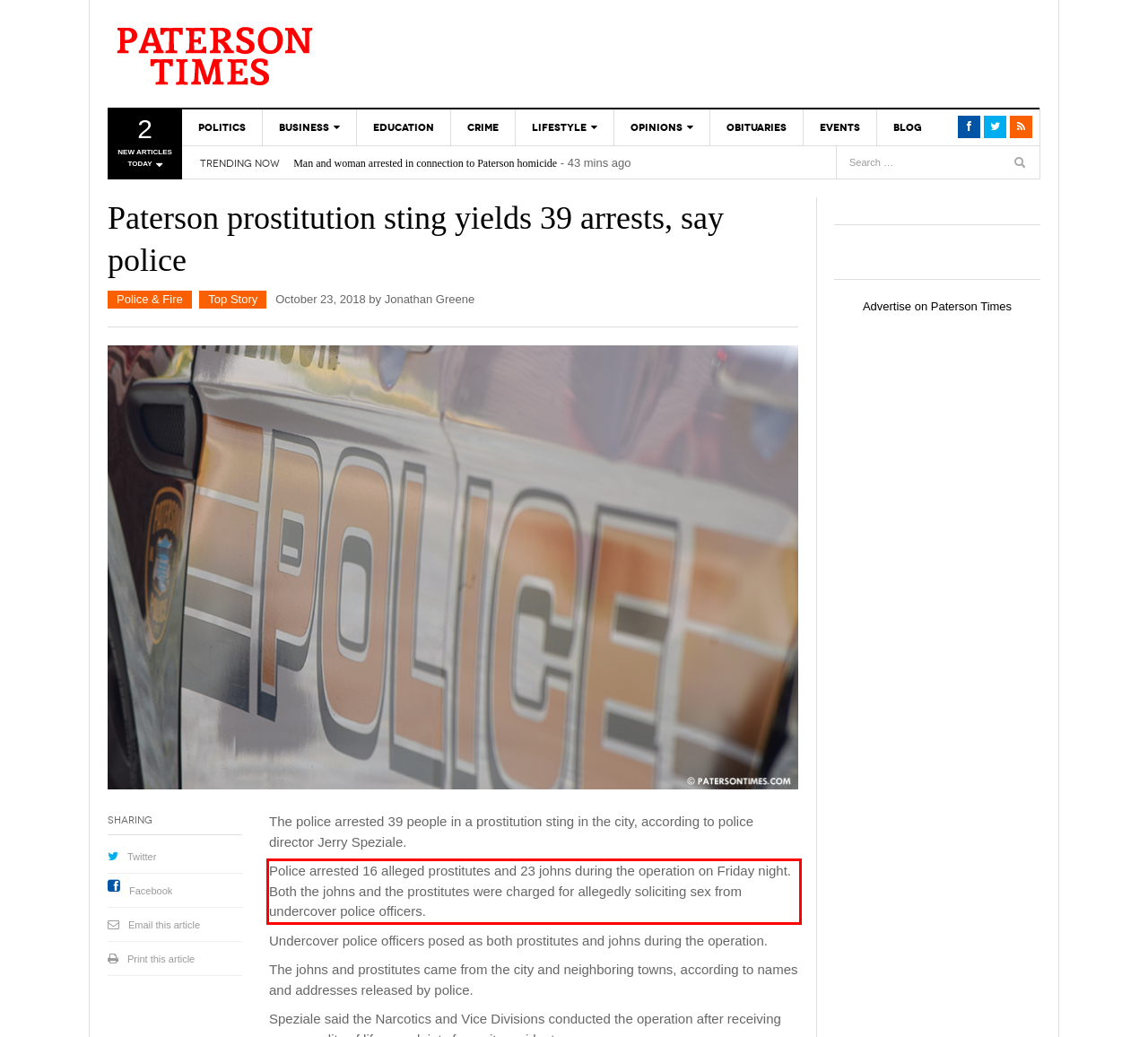You have a screenshot of a webpage where a UI element is enclosed in a red rectangle. Perform OCR to capture the text inside this red rectangle.

Police arrested 16 alleged prostitutes and 23 johns during the operation on Friday night. Both the johns and the prostitutes were charged for allegedly soliciting sex from undercover police officers.